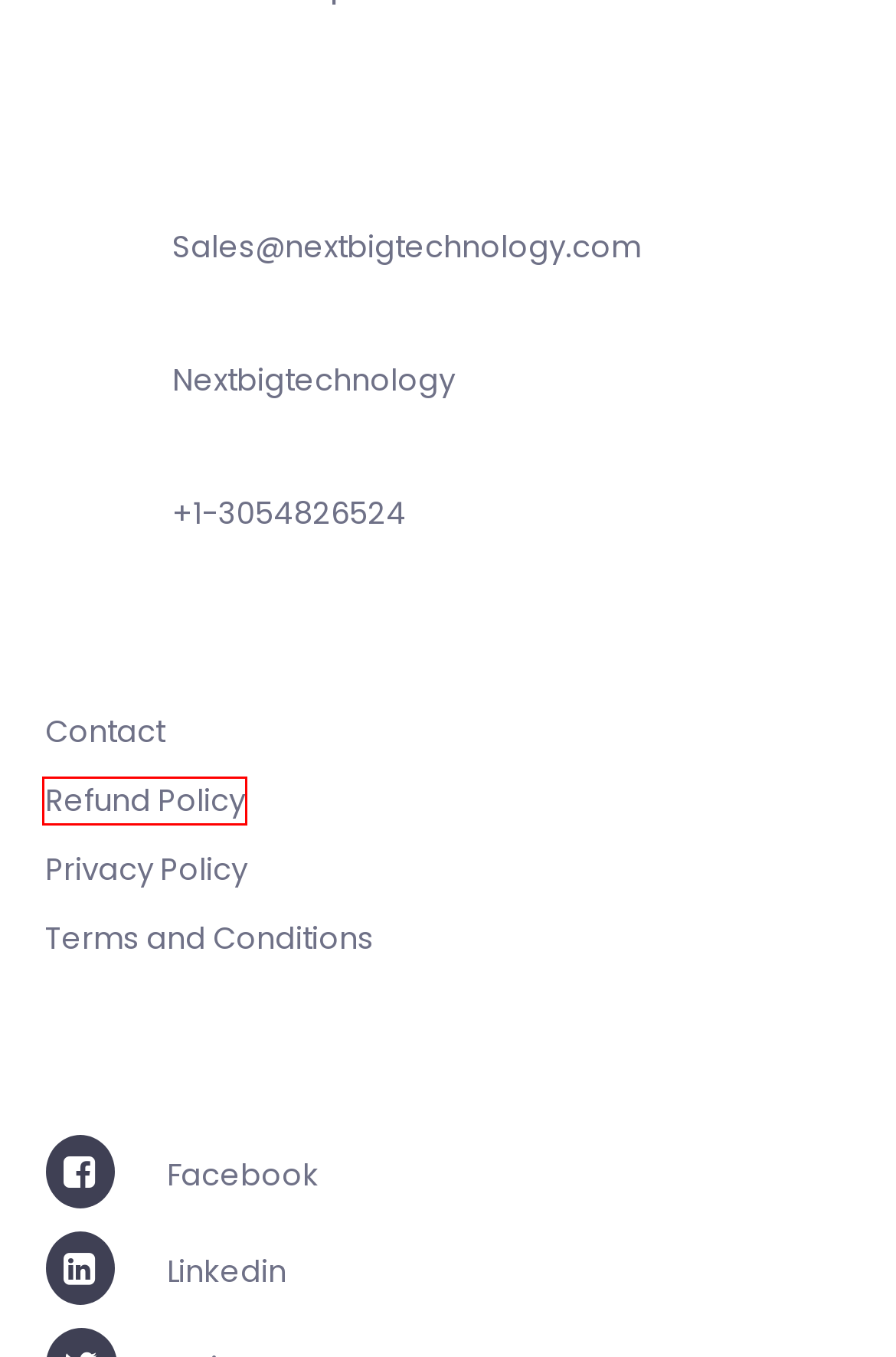You are provided with a screenshot of a webpage containing a red rectangle bounding box. Identify the webpage description that best matches the new webpage after the element in the bounding box is clicked. Here are the potential descriptions:
A. Next Big Technology Reviews | View Portfolios | DesignRush
B. PII | Personally Identifiable Information| privacy policy| cookie policy
C. Terms & Conditions | Disclaimer | NEXT BIG TECHNOLOGY | NBT
D. Our Work
E. Career - Next Big Technology | Career With Next Big Technology
F. Refund | Refund Policy | Next Big Technology | Refund Process
G. Top Mobile App Development Company... | Protected by DMCA.com
H. Web Development Services | Mobile App Development Services

F